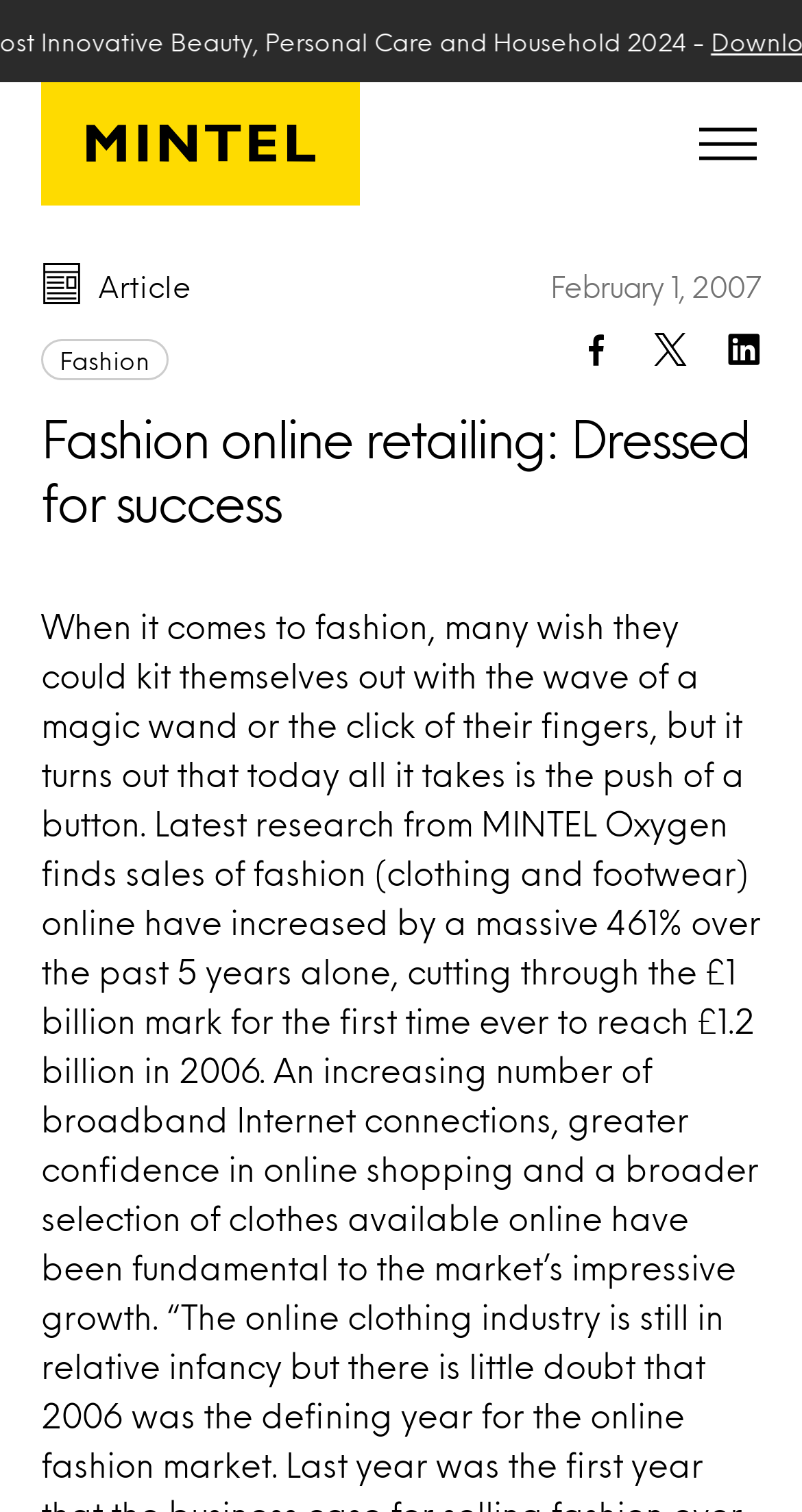Your task is to find and give the main heading text of the webpage.

Fashion online retailing: Dressed for success